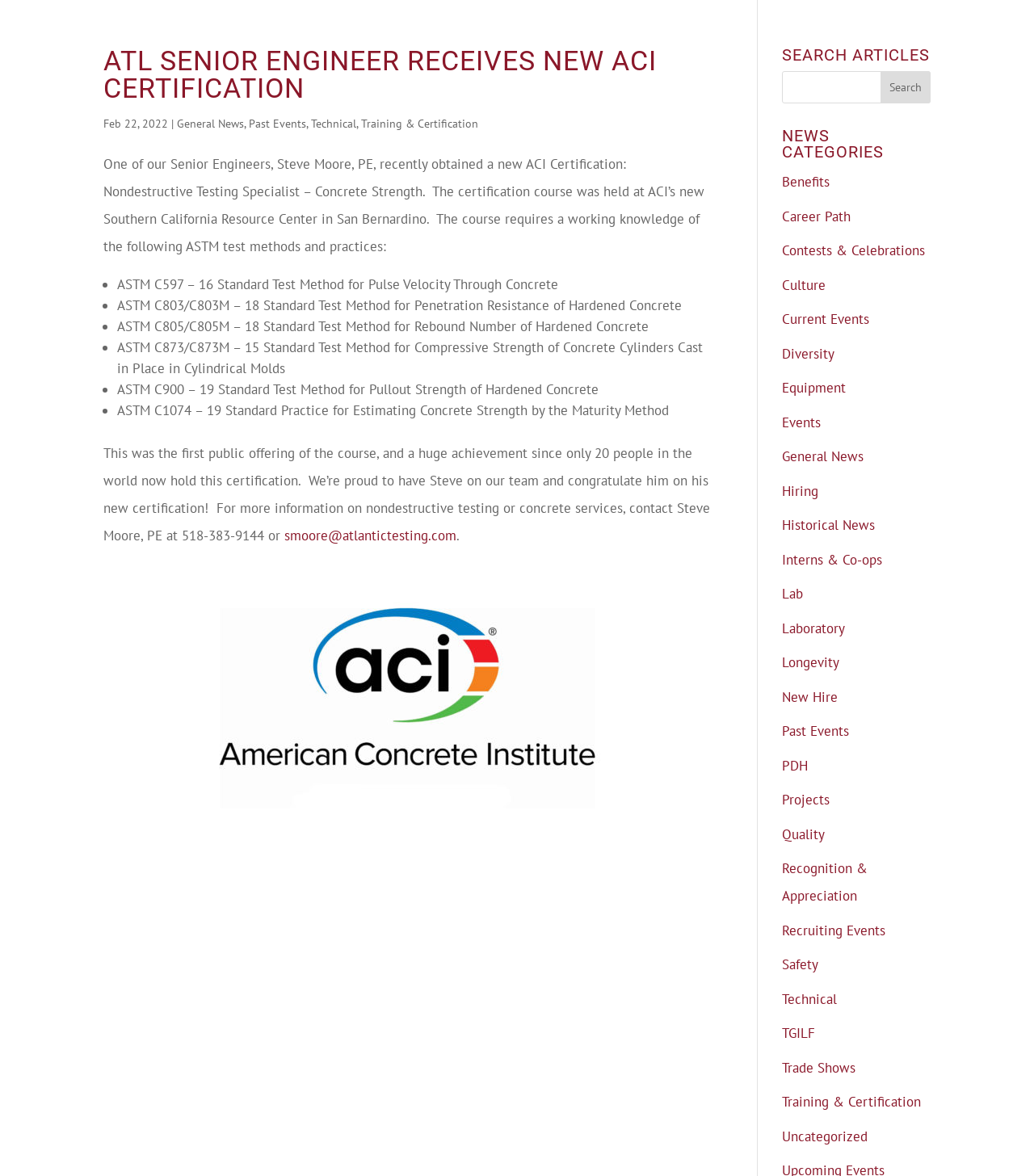Highlight the bounding box coordinates of the element that should be clicked to carry out the following instruction: "Click on Past Events". The coordinates must be given as four float numbers ranging from 0 to 1, i.e., [left, top, right, bottom].

[0.241, 0.099, 0.296, 0.111]